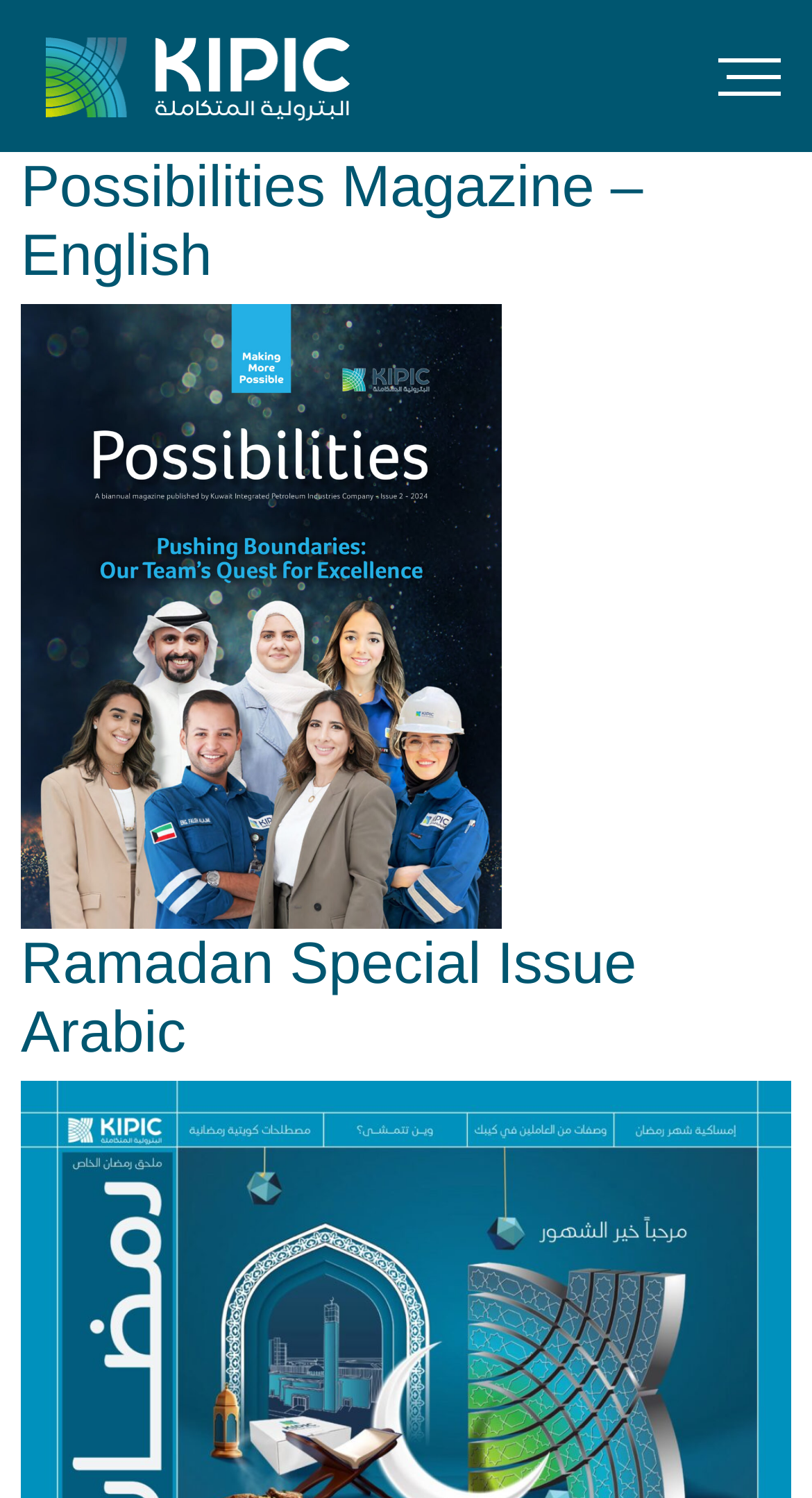Refer to the image and answer the question with as much detail as possible: Is there an image associated with the first publication?

I found an image element that is a sibling of the link element with the text 'Possibilities Magazine – English', which suggests that there is an image associated with the first publication.